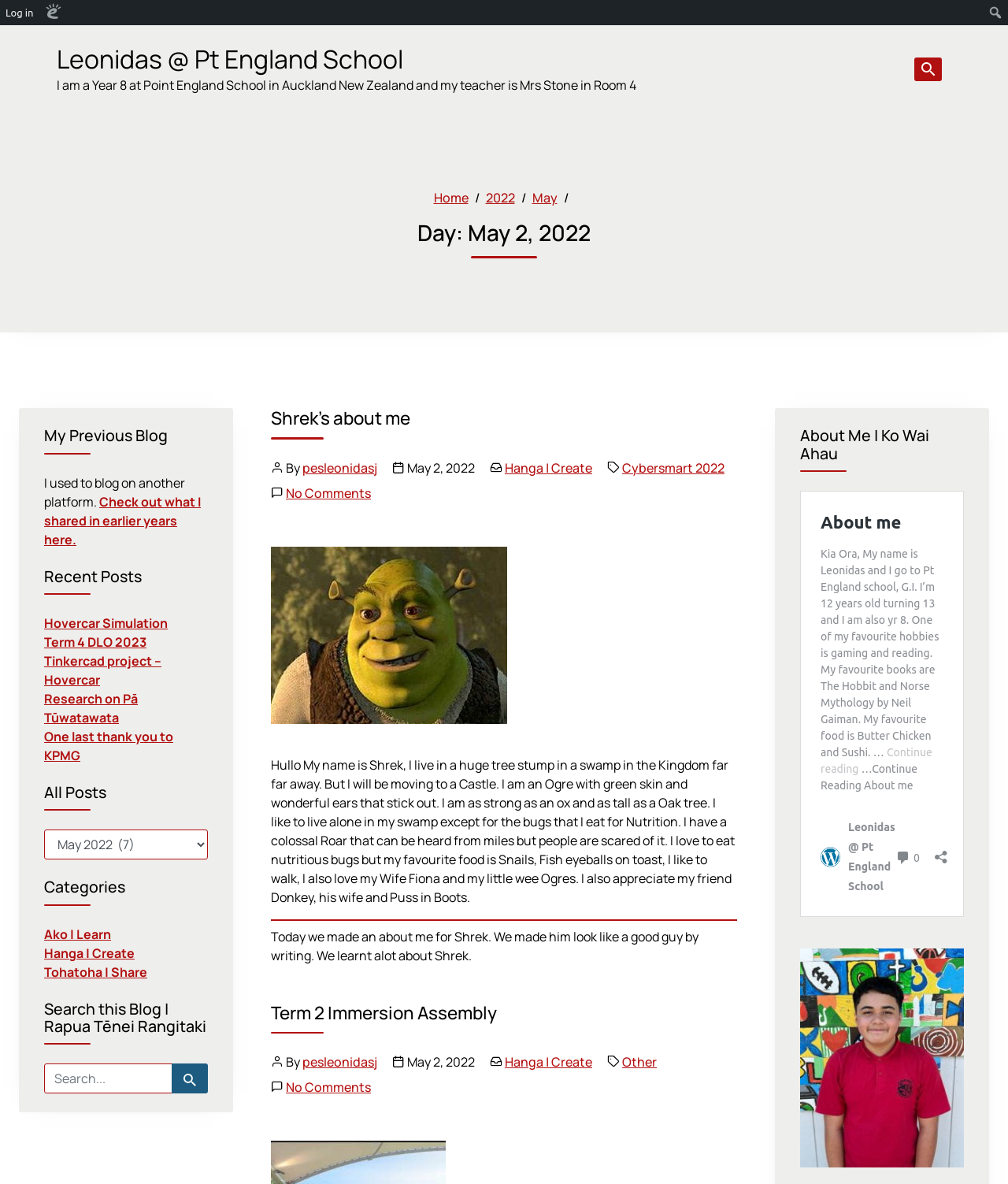What is the name of the school that the author attends?
Examine the screenshot and reply with a single word or phrase.

Pt England School